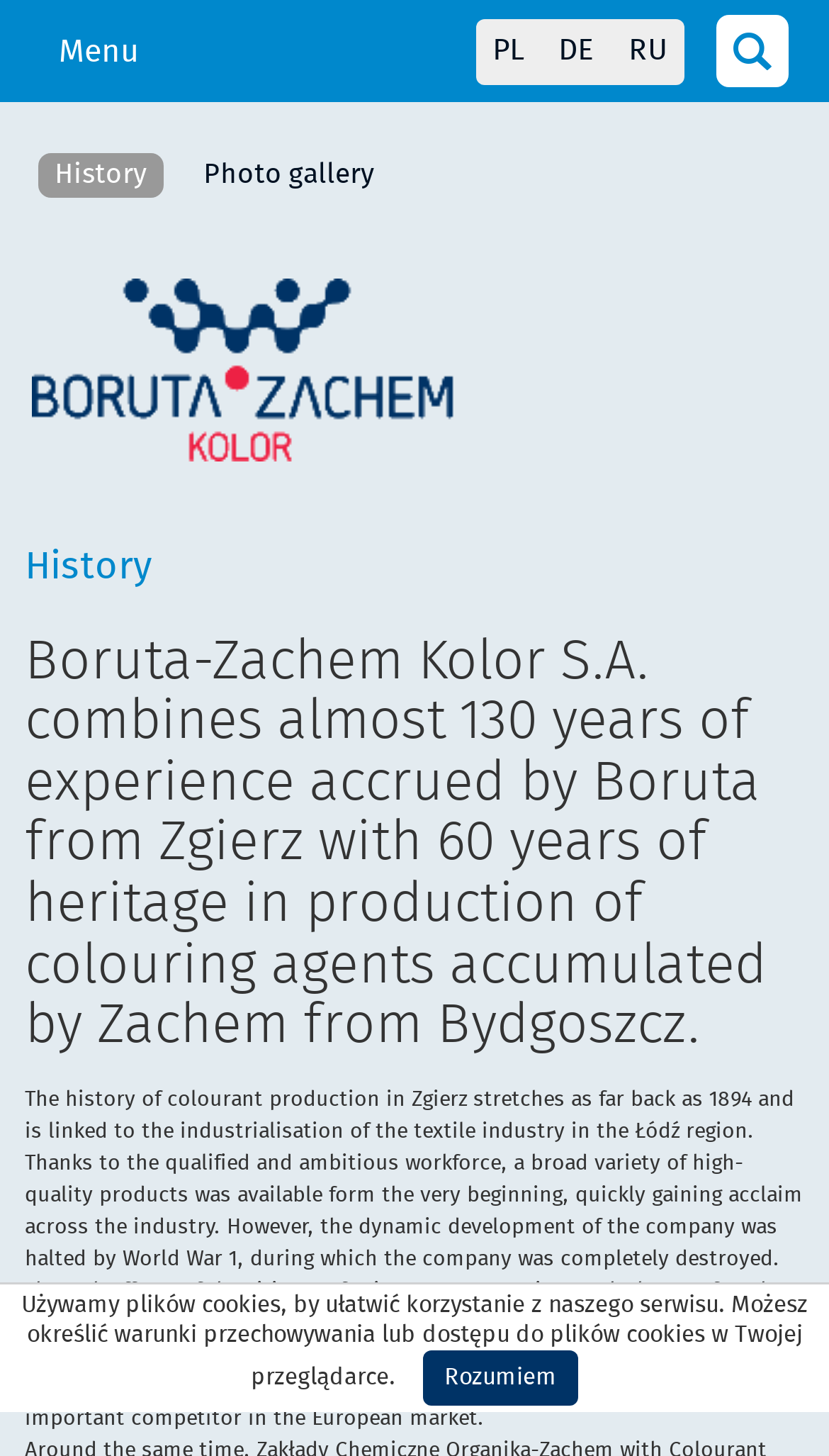Determine the bounding box of the UI component based on this description: "Rozumiem". The bounding box coordinates should be four float values between 0 and 1, i.e., [left, top, right, bottom].

[0.51, 0.927, 0.697, 0.965]